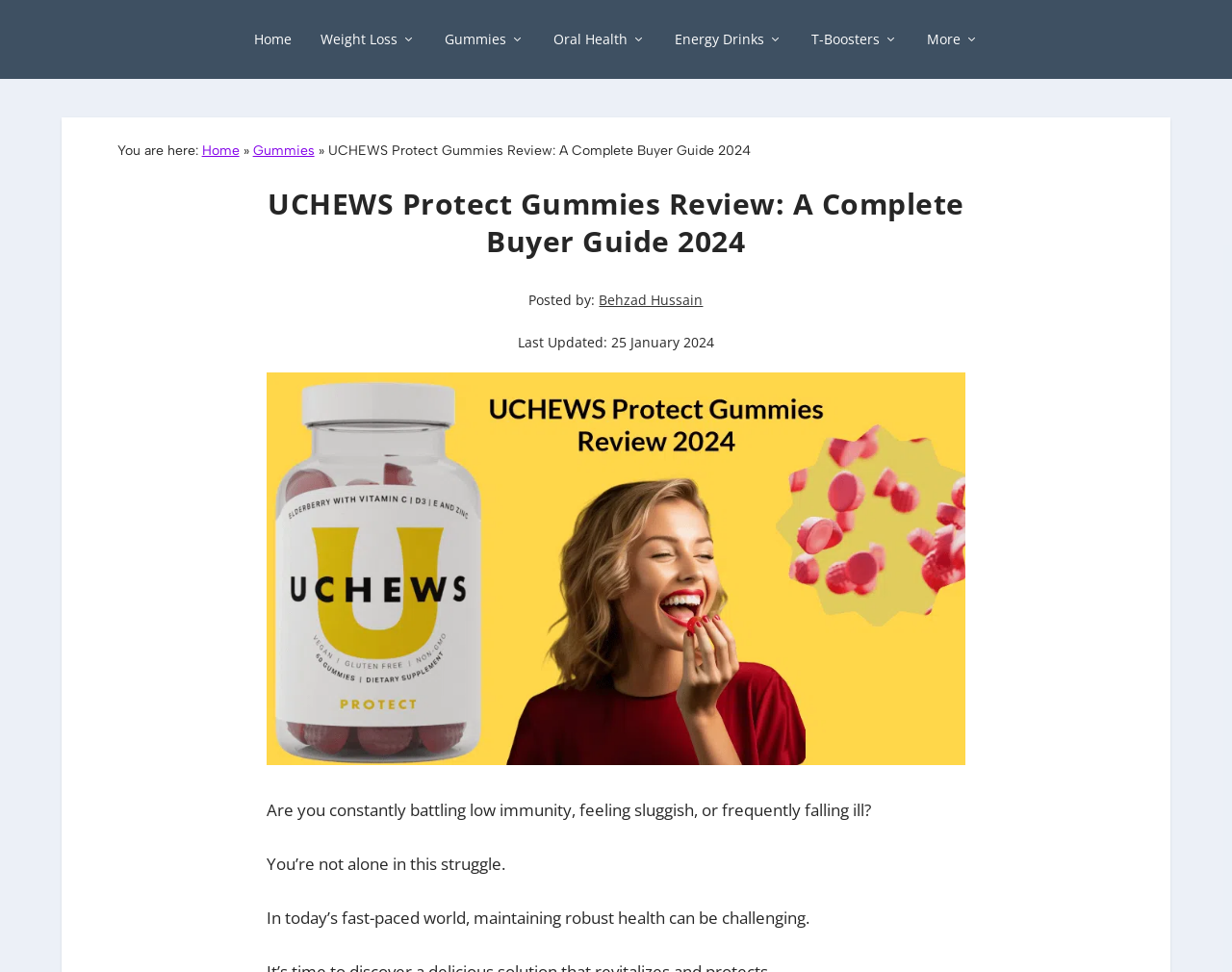How many navigation links are there?
Please analyze the image and answer the question with as much detail as possible.

I counted the number of links in the navigation section at the top of the page, which are 'Home', 'Weight Loss', 'Gummies', 'Oral Health', 'Energy Drinks', 'T-Boosters', and 'More'.